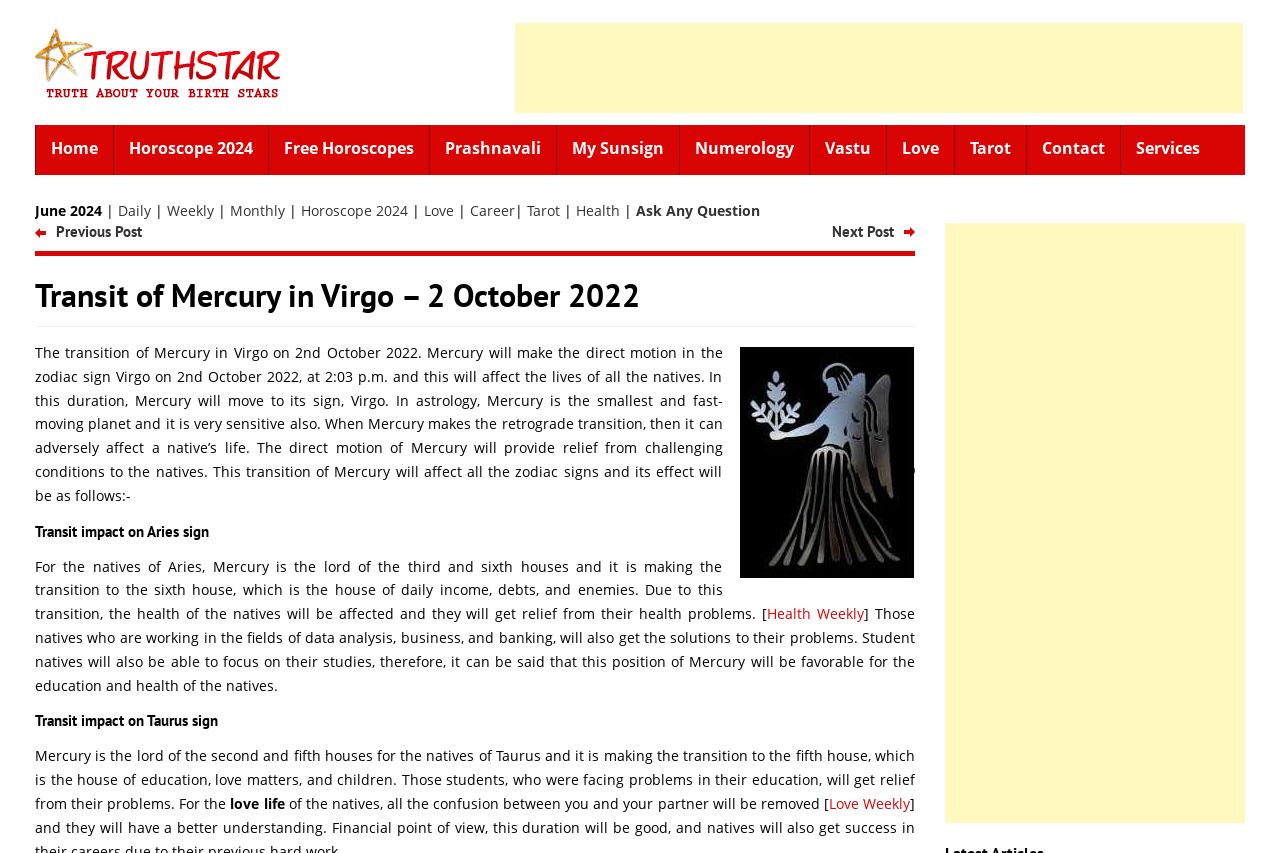Please identify the coordinates of the bounding box for the clickable region that will accomplish this instruction: "Check out Growthoid features".

None